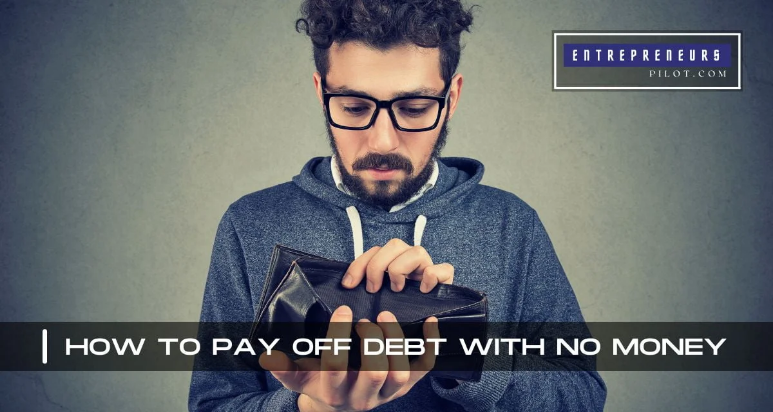What is the logo visible in the upper right corner?
Answer the question with a thorough and detailed explanation.

In the upper right corner, the logo of 'Entrepreneurs Pilot' is visible, indicating the source of this financial guidance aimed at helping individuals regain control of their financial lives.